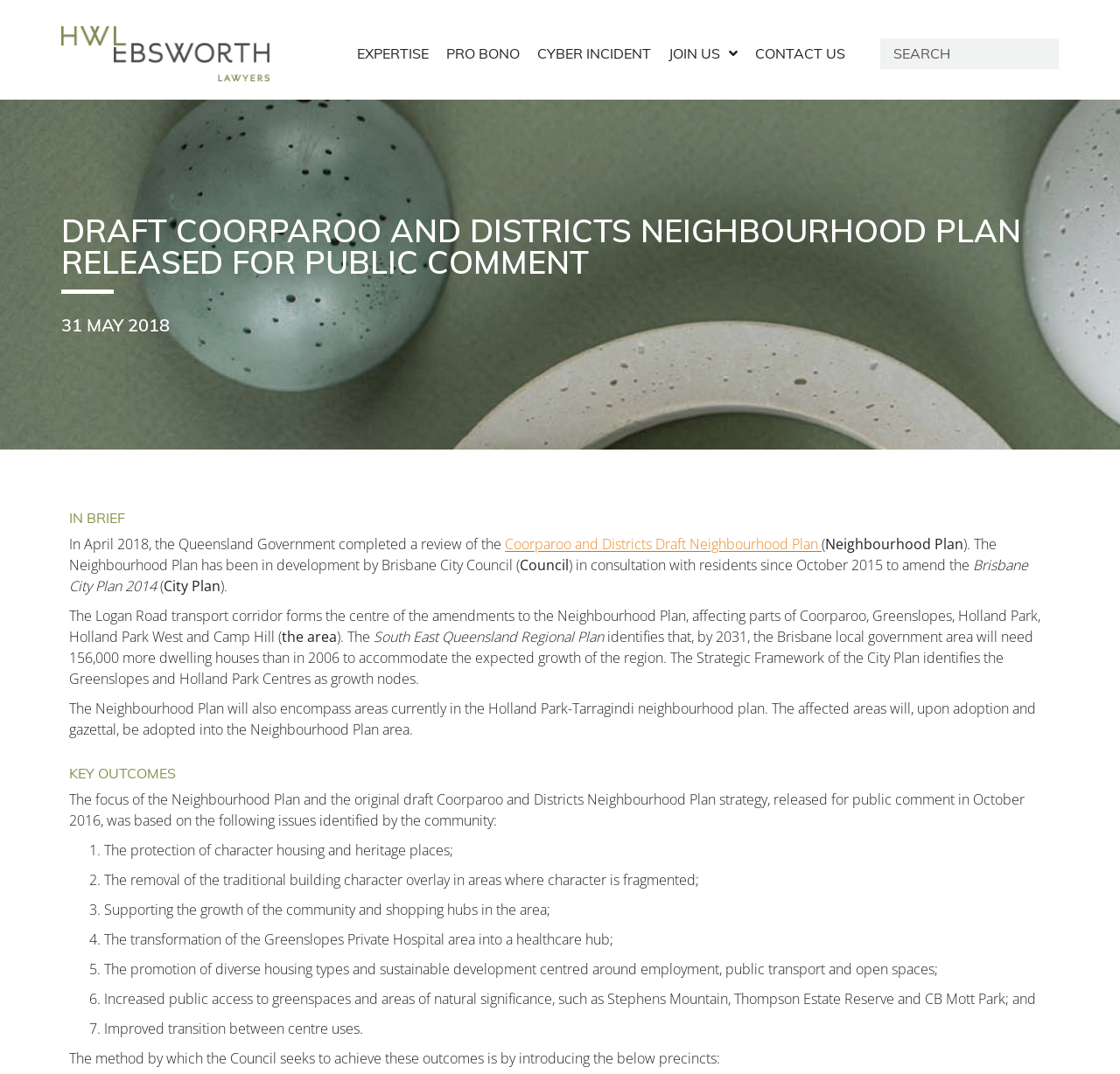Please find the bounding box for the UI component described as follows: "Cyber Incident".

[0.48, 0.035, 0.581, 0.065]